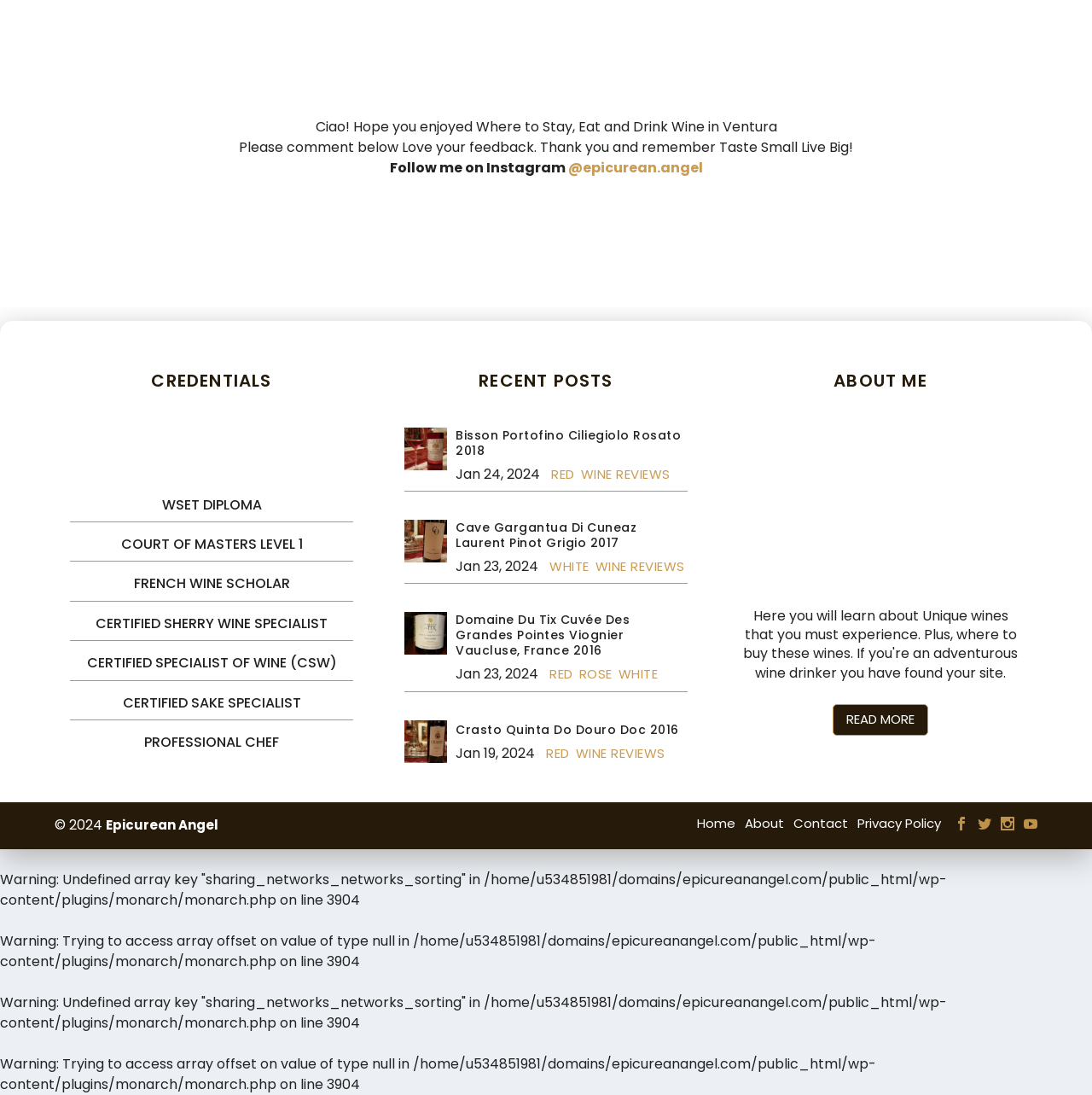Find the bounding box coordinates of the area to click in order to follow the instruction: "Follow me on Instagram".

[0.357, 0.144, 0.52, 0.162]